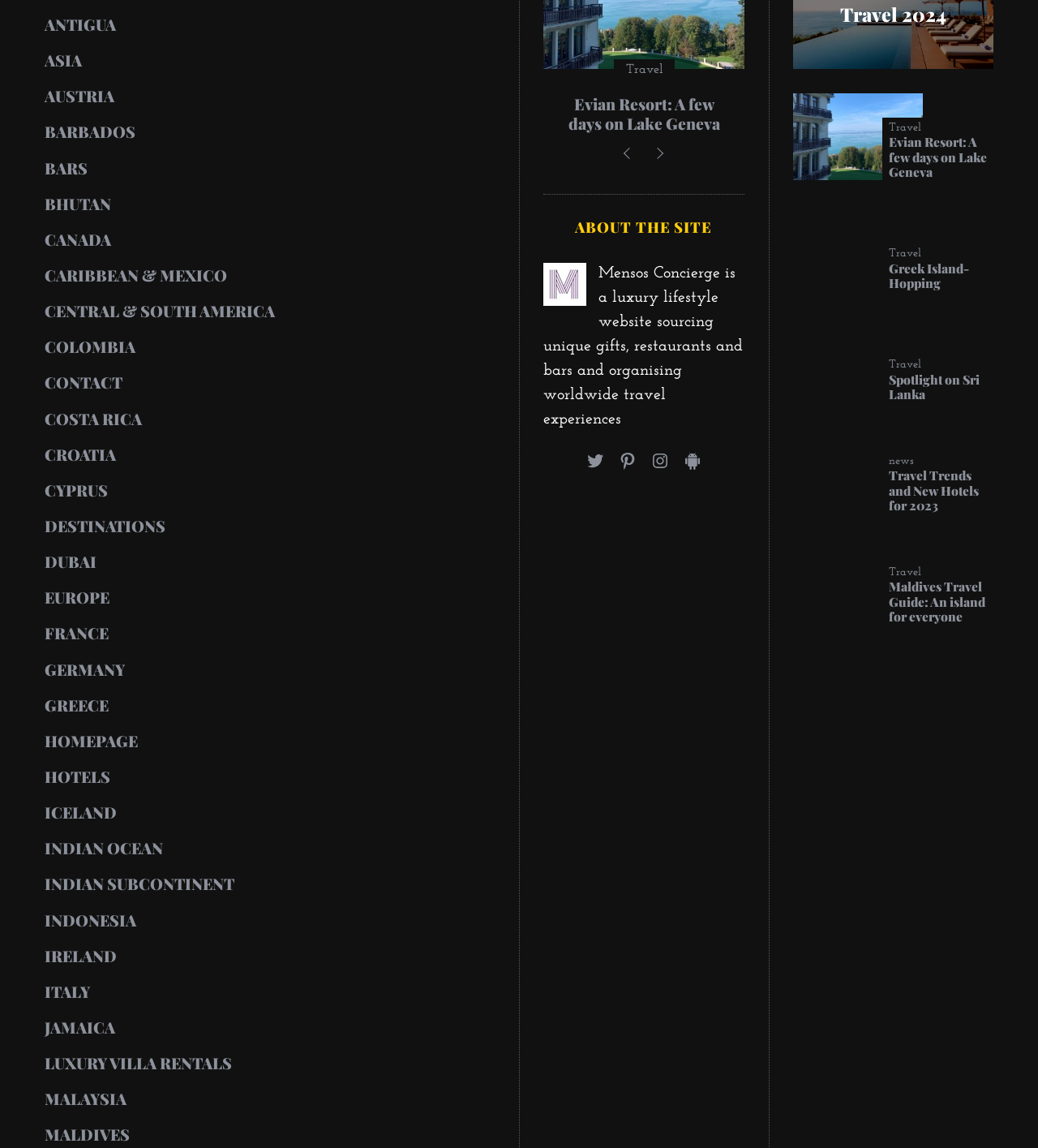Based on the element description, predict the bounding box coordinates (top-left x, top-left y, bottom-right x, bottom-right y) for the UI element in the screenshot: INDIAN SUBCONTINENT

[0.043, 0.76, 0.477, 0.78]